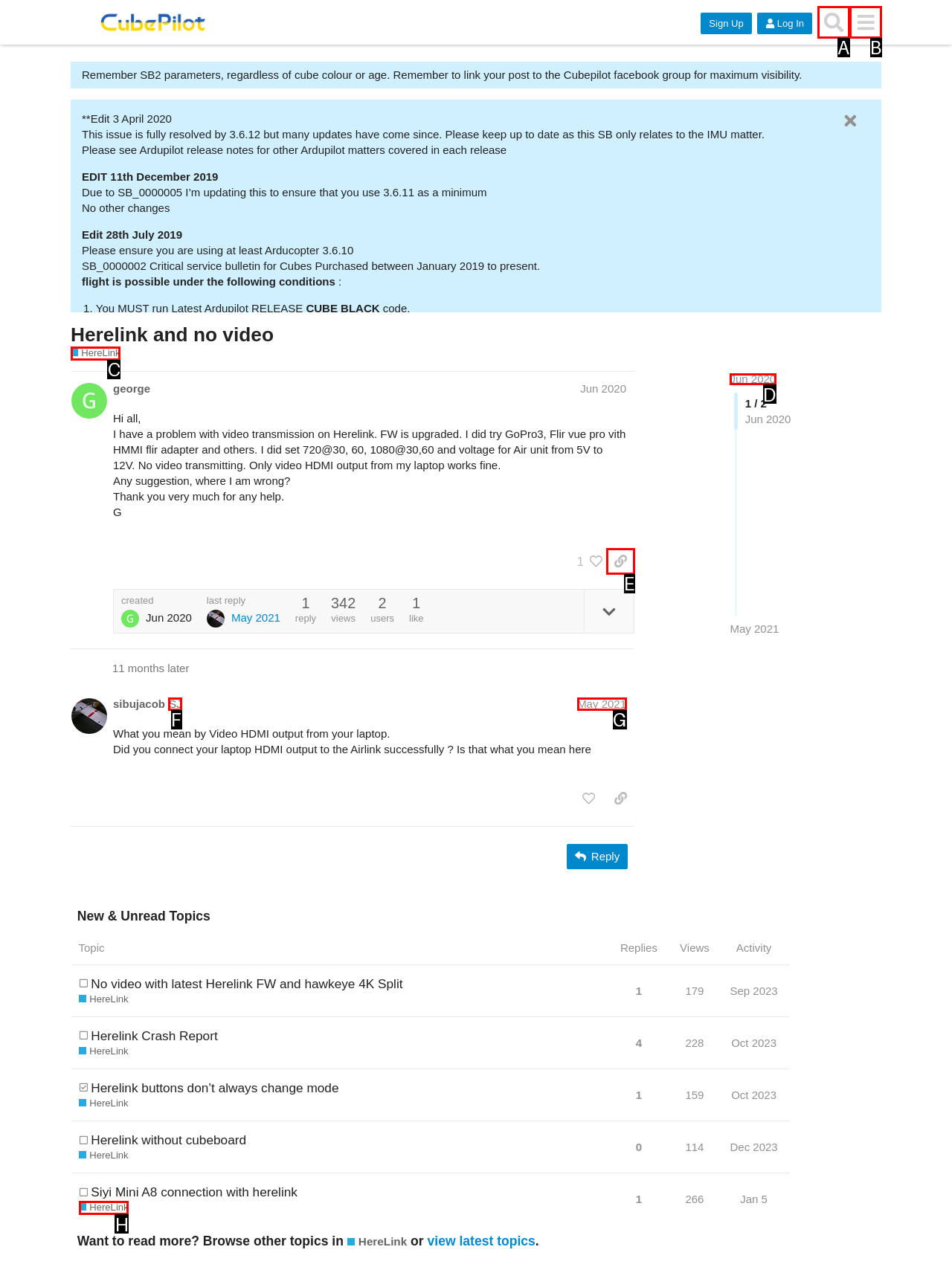Determine which HTML element to click on in order to complete the action: View Services menu.
Reply with the letter of the selected option.

None